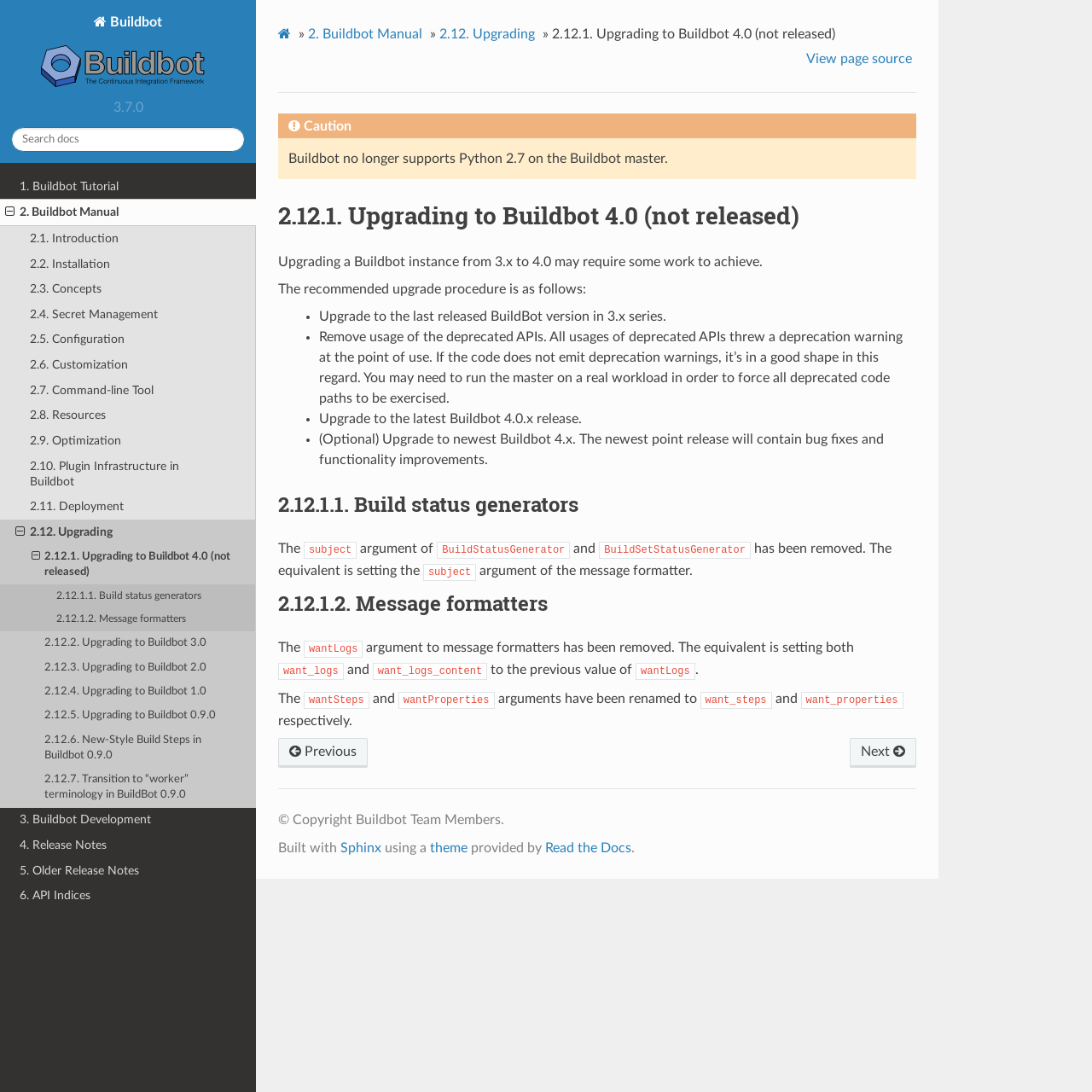Please locate the bounding box coordinates of the element that should be clicked to complete the given instruction: "View page source".

[0.738, 0.043, 0.839, 0.066]